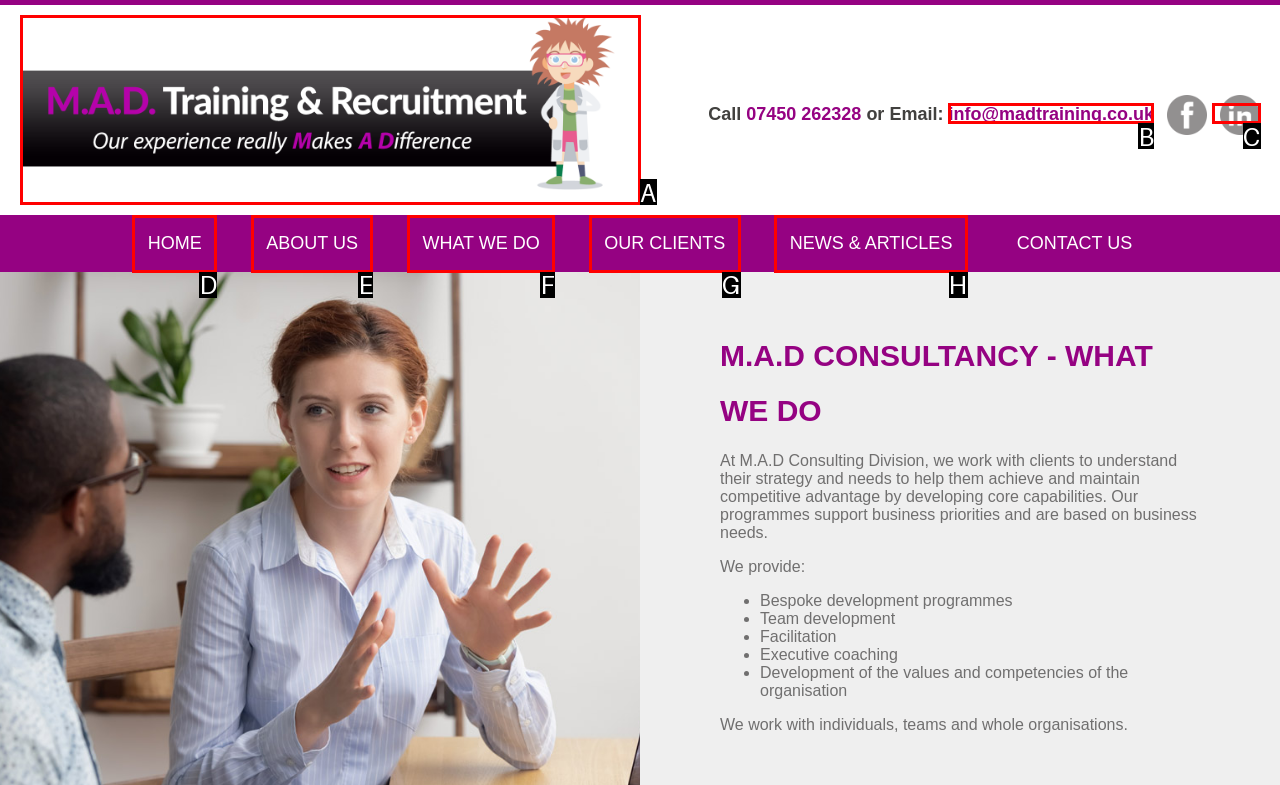Assess the description: OUR CLIENTS and select the option that matches. Provide the letter of the chosen option directly from the given choices.

G